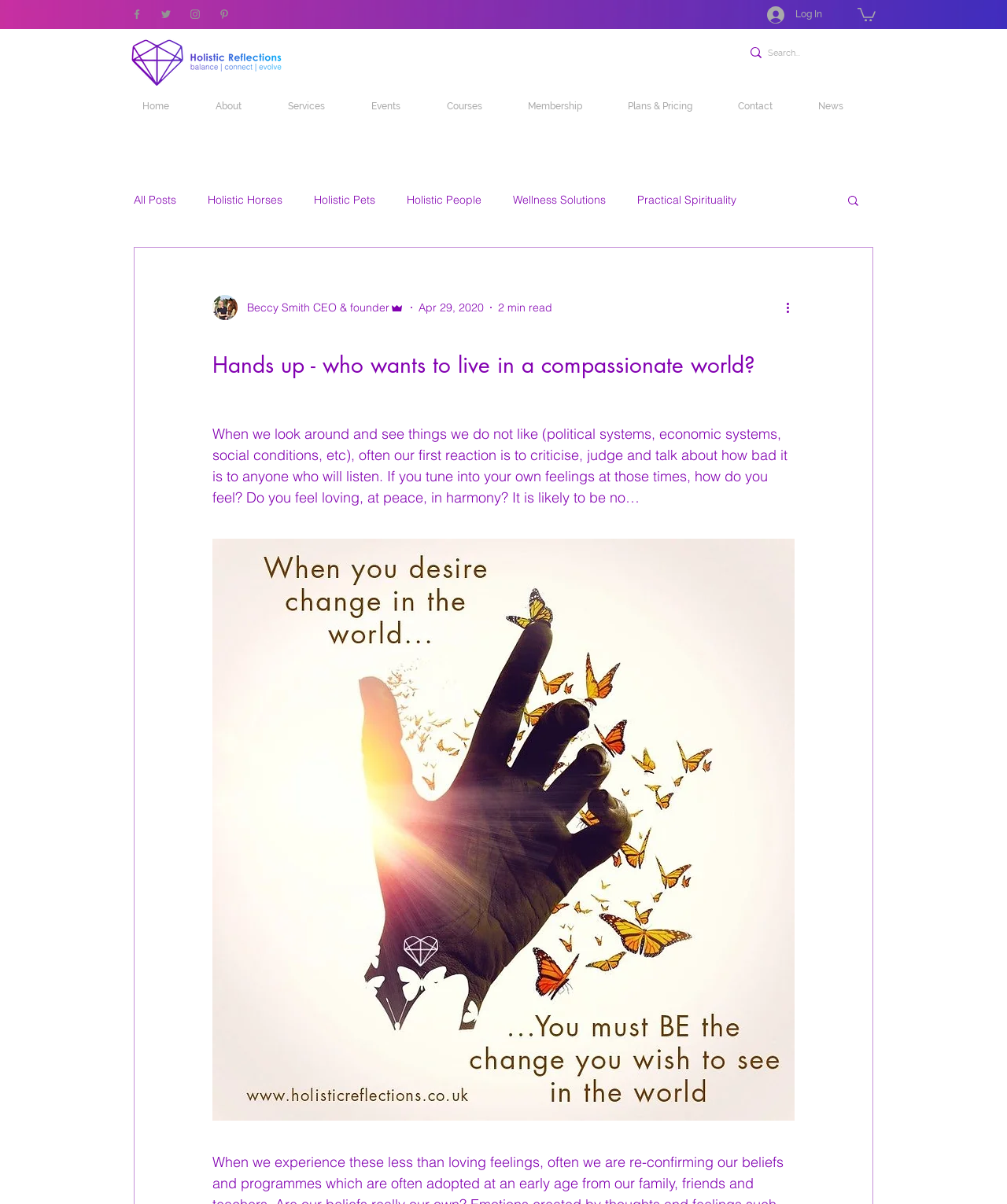Determine the bounding box coordinates of the section to be clicked to follow the instruction: "Search for something". The coordinates should be given as four float numbers between 0 and 1, formatted as [left, top, right, bottom].

[0.762, 0.032, 0.837, 0.056]